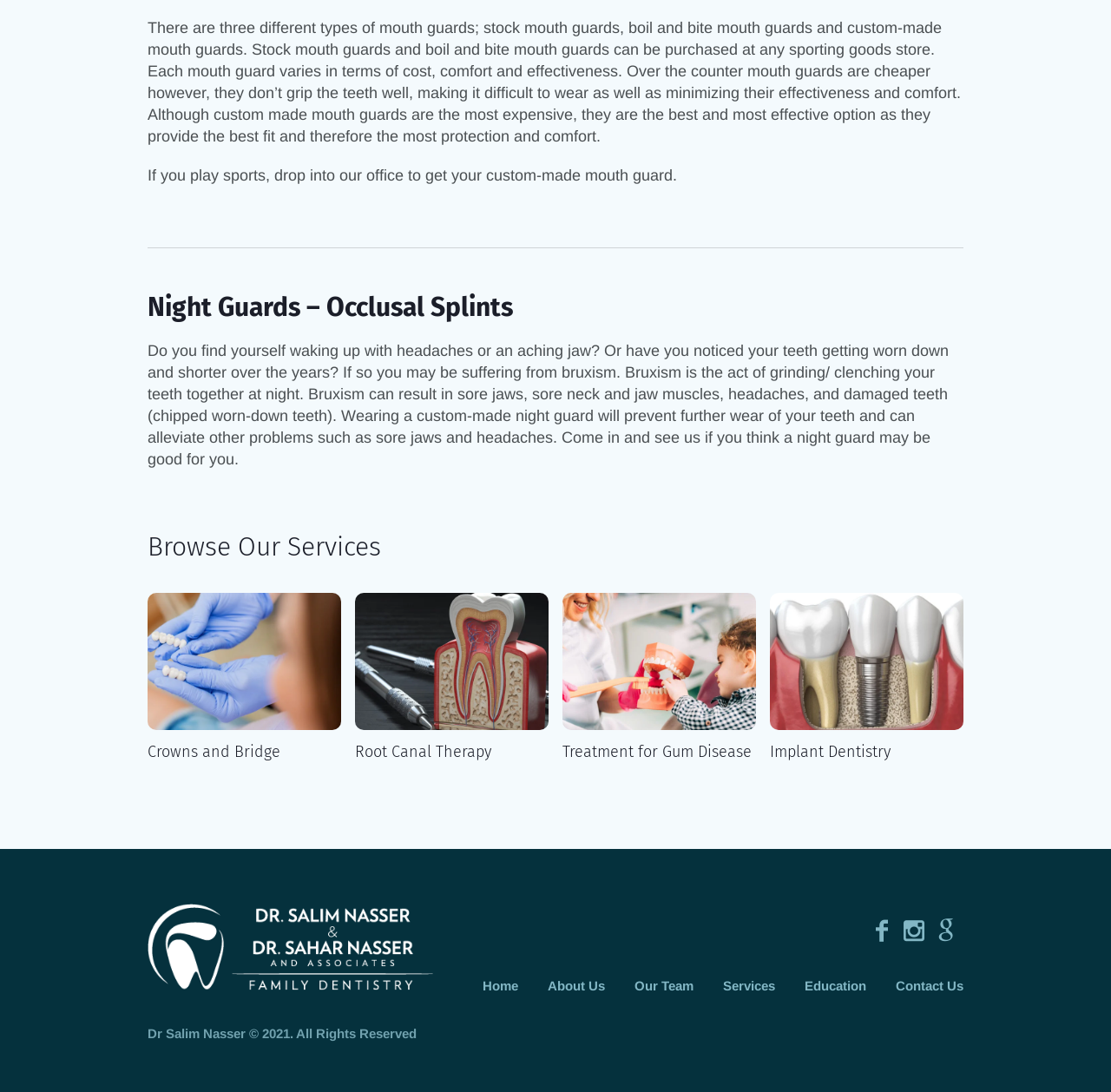Please locate the bounding box coordinates of the element that needs to be clicked to achieve the following instruction: "Learn about night guards". The coordinates should be four float numbers between 0 and 1, i.e., [left, top, right, bottom].

[0.133, 0.267, 0.867, 0.296]